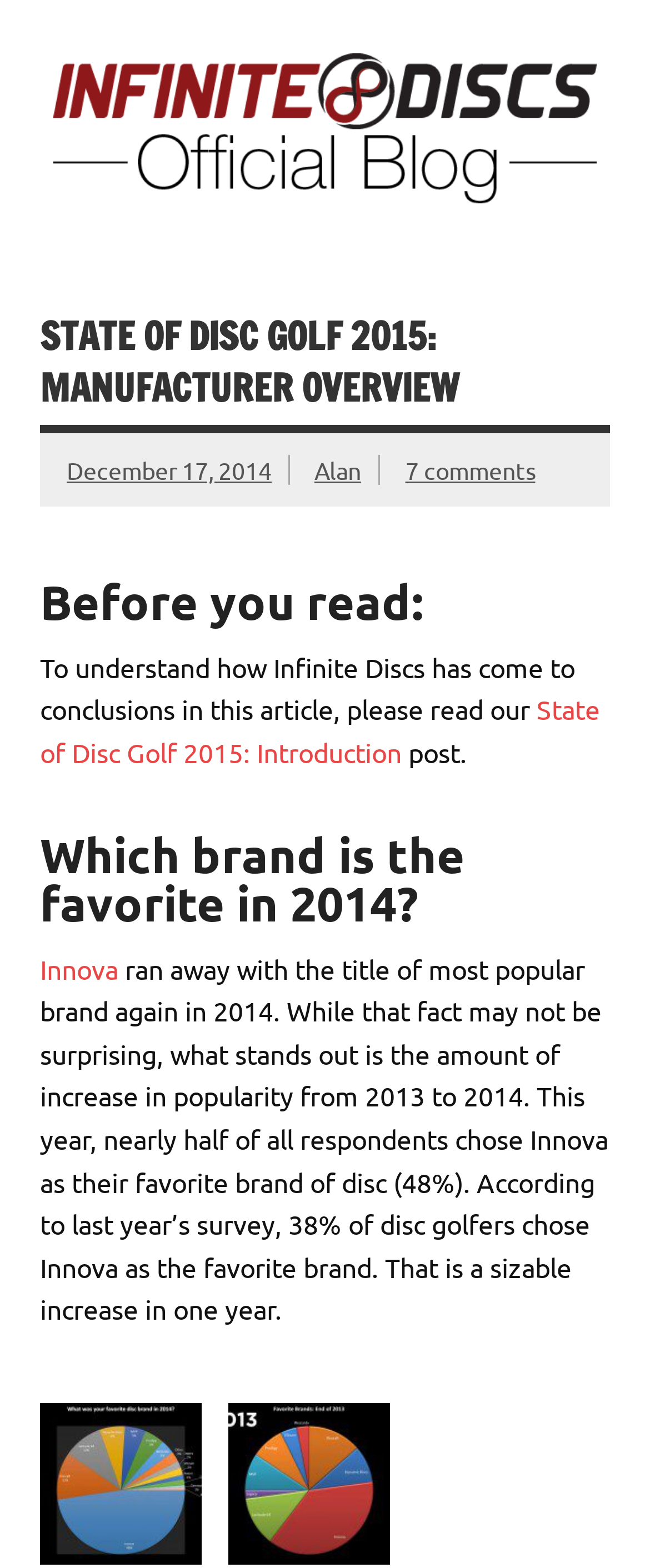Please reply to the following question with a single word or a short phrase:
What is the most popular brand of disc in 2014?

Innova